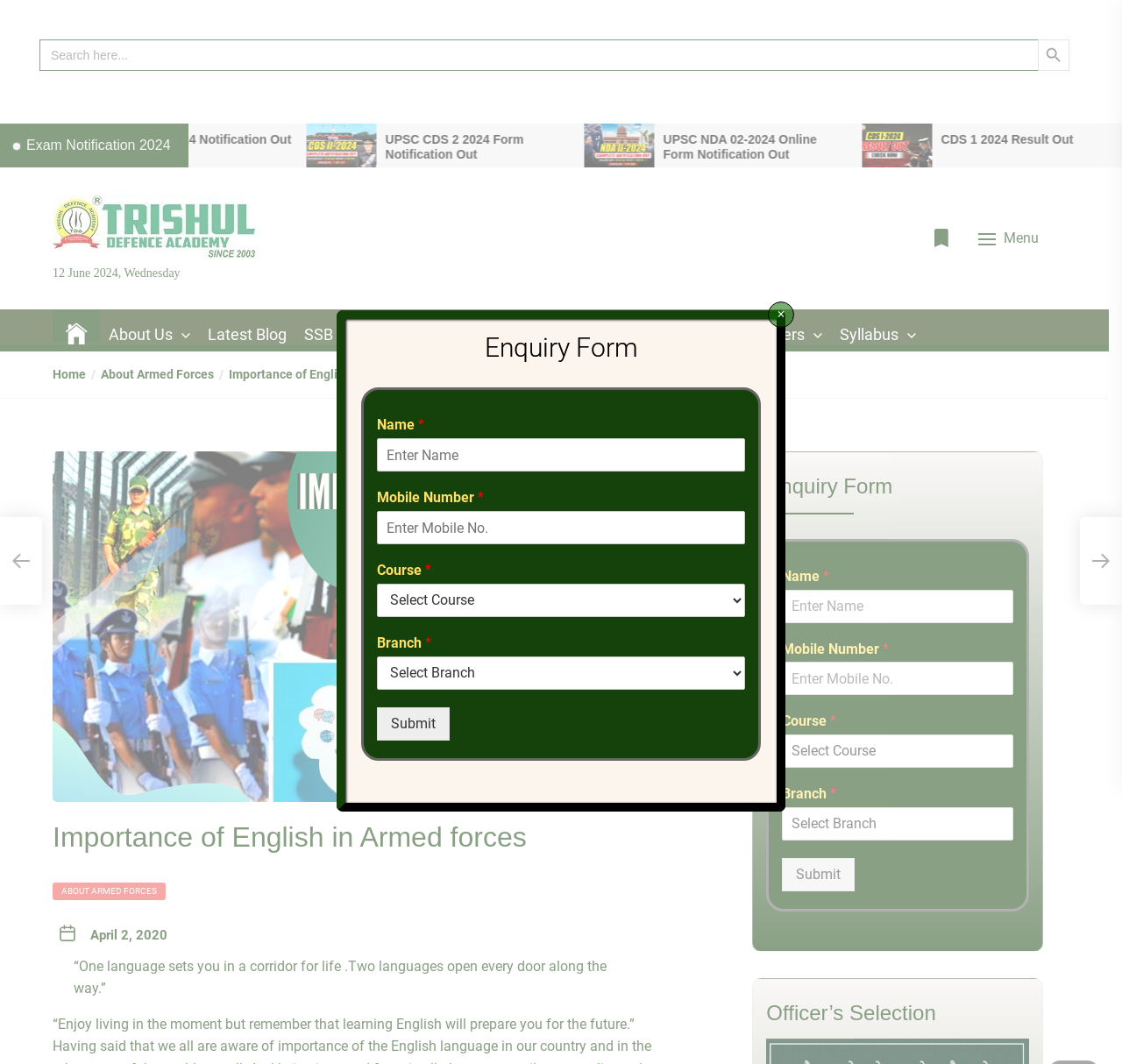Please identify the bounding box coordinates of the element's region that I should click in order to complete the following instruction: "Click on the Trishul Defence Academy link". The bounding box coordinates consist of four float numbers between 0 and 1, i.e., [left, top, right, bottom].

[0.047, 0.182, 0.227, 0.244]